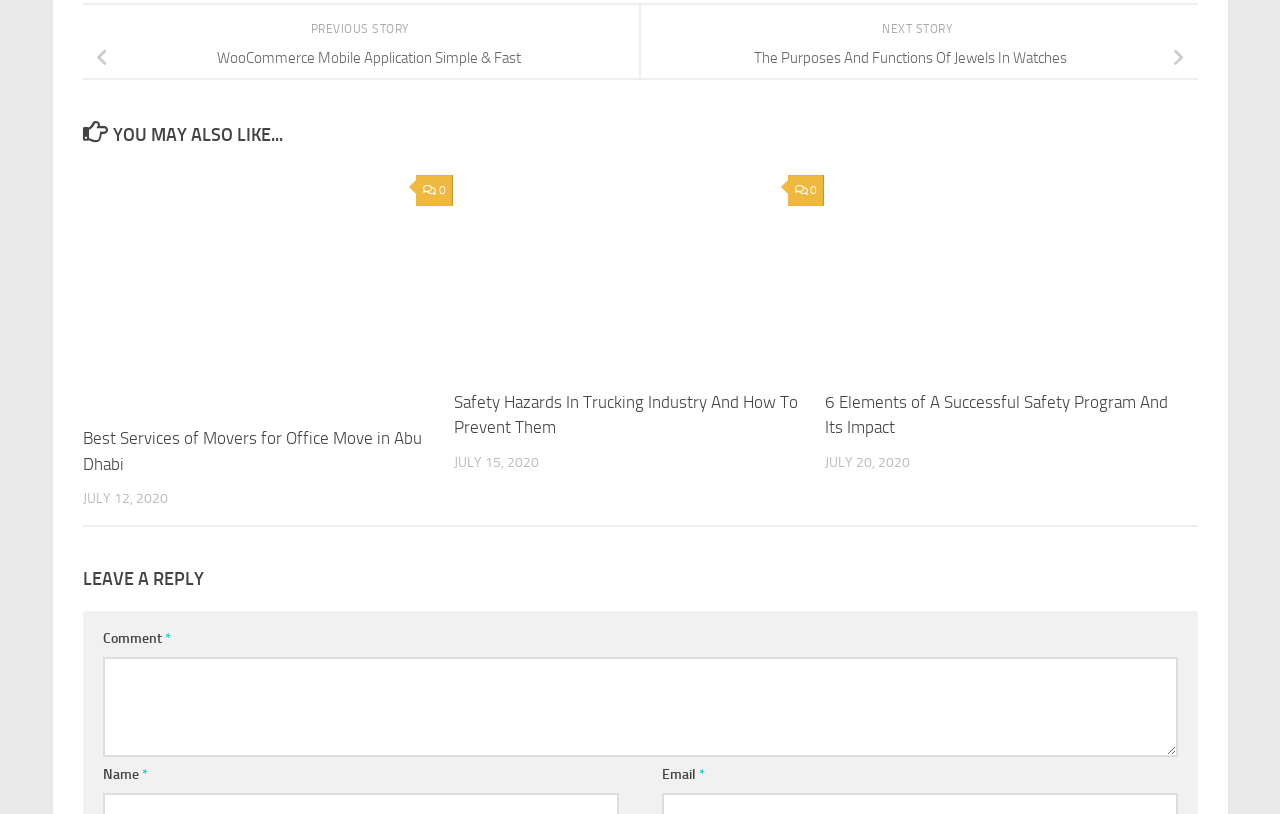Locate the bounding box coordinates of the clickable region necessary to complete the following instruction: "Click on the 'NEXT STORY' button". Provide the coordinates in the format of four float numbers between 0 and 1, i.e., [left, top, right, bottom].

[0.689, 0.027, 0.746, 0.044]